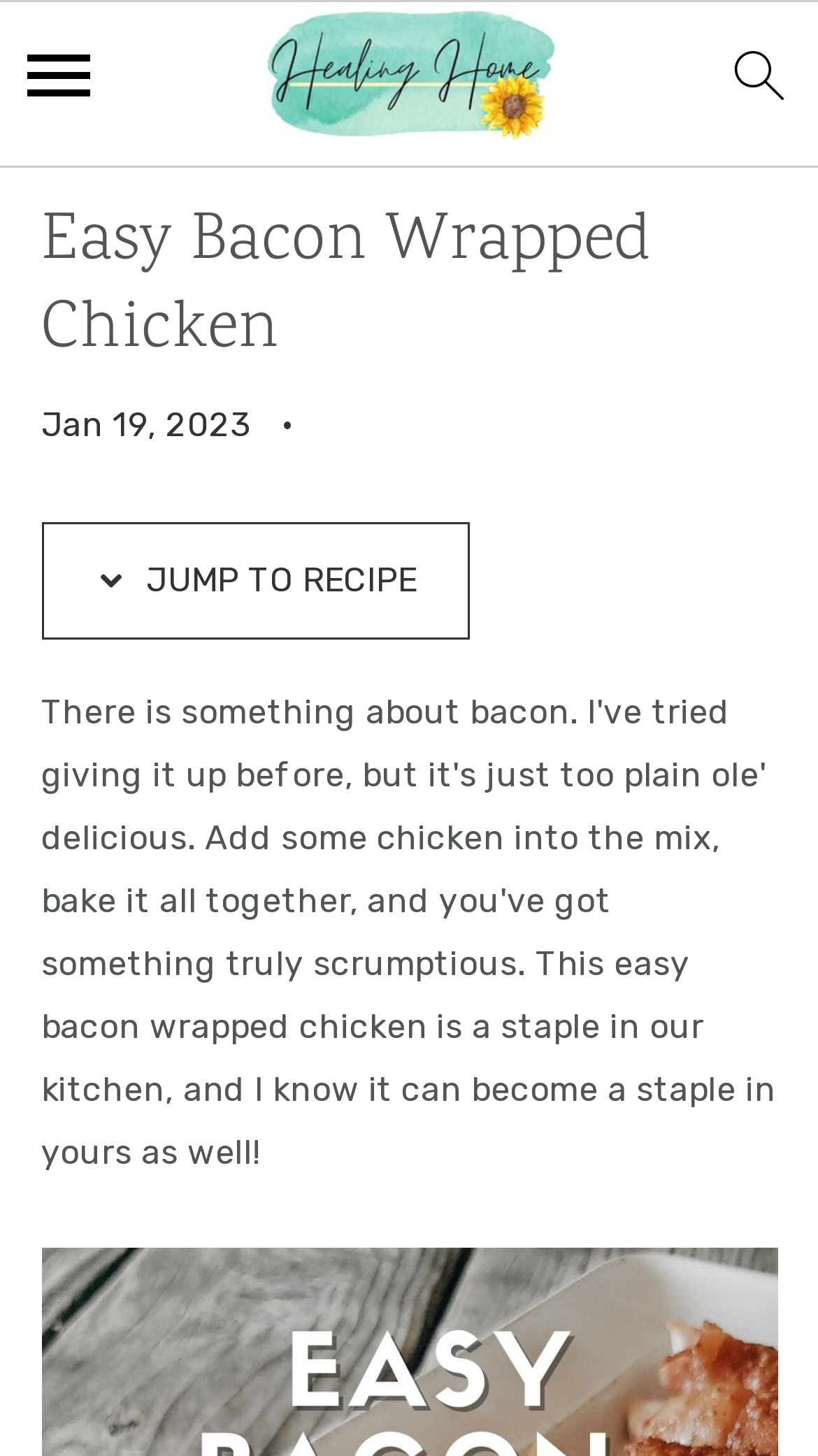Consider the image and give a detailed and elaborate answer to the question: 
Is there a menu icon on the webpage?

I discovered a 'menu icon' link in the top left corner of the page, which likely allows users to access a menu or navigation section of the website.